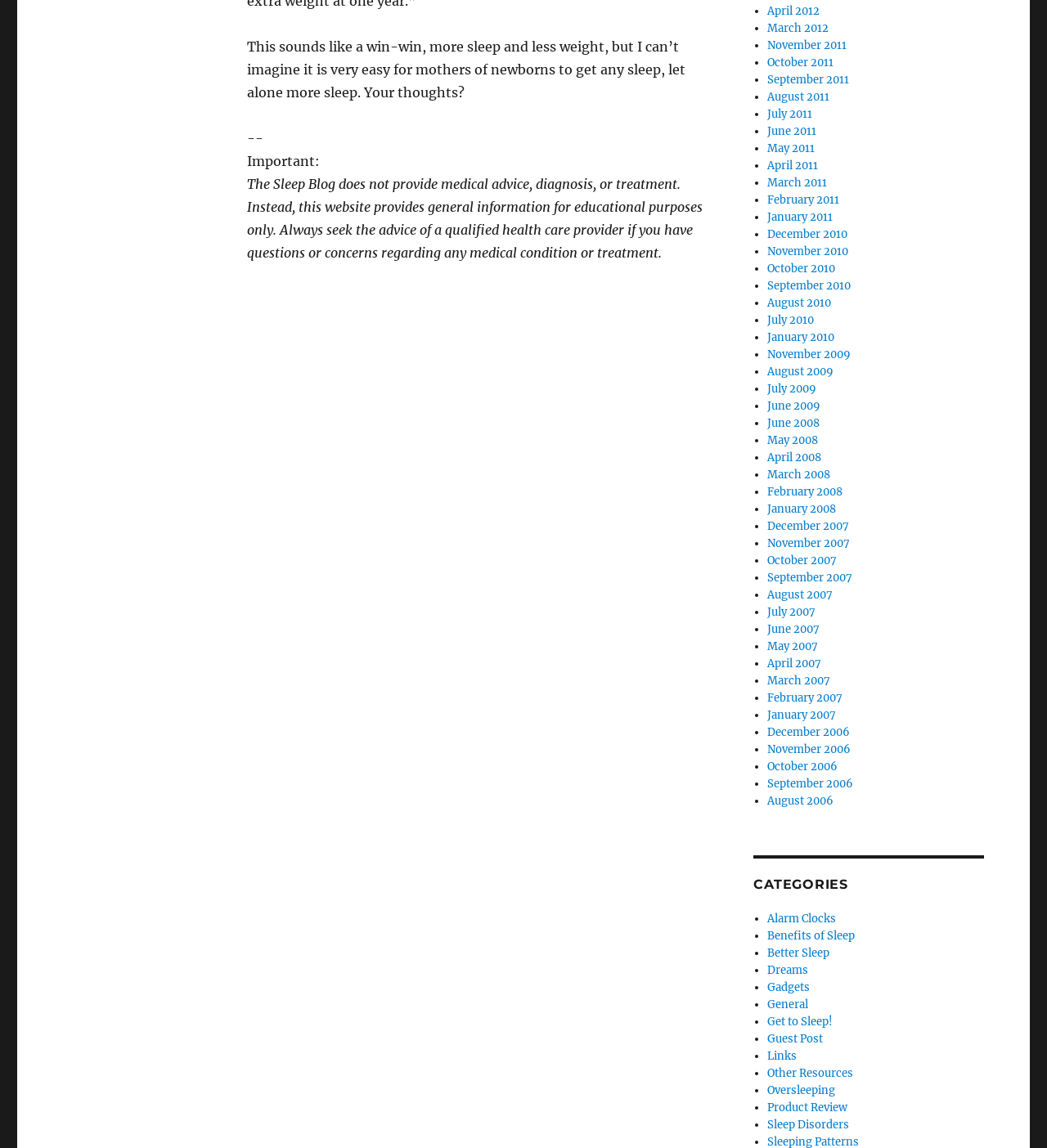Based on the element description "Gadgets", predict the bounding box coordinates of the UI element.

[0.733, 0.854, 0.773, 0.866]